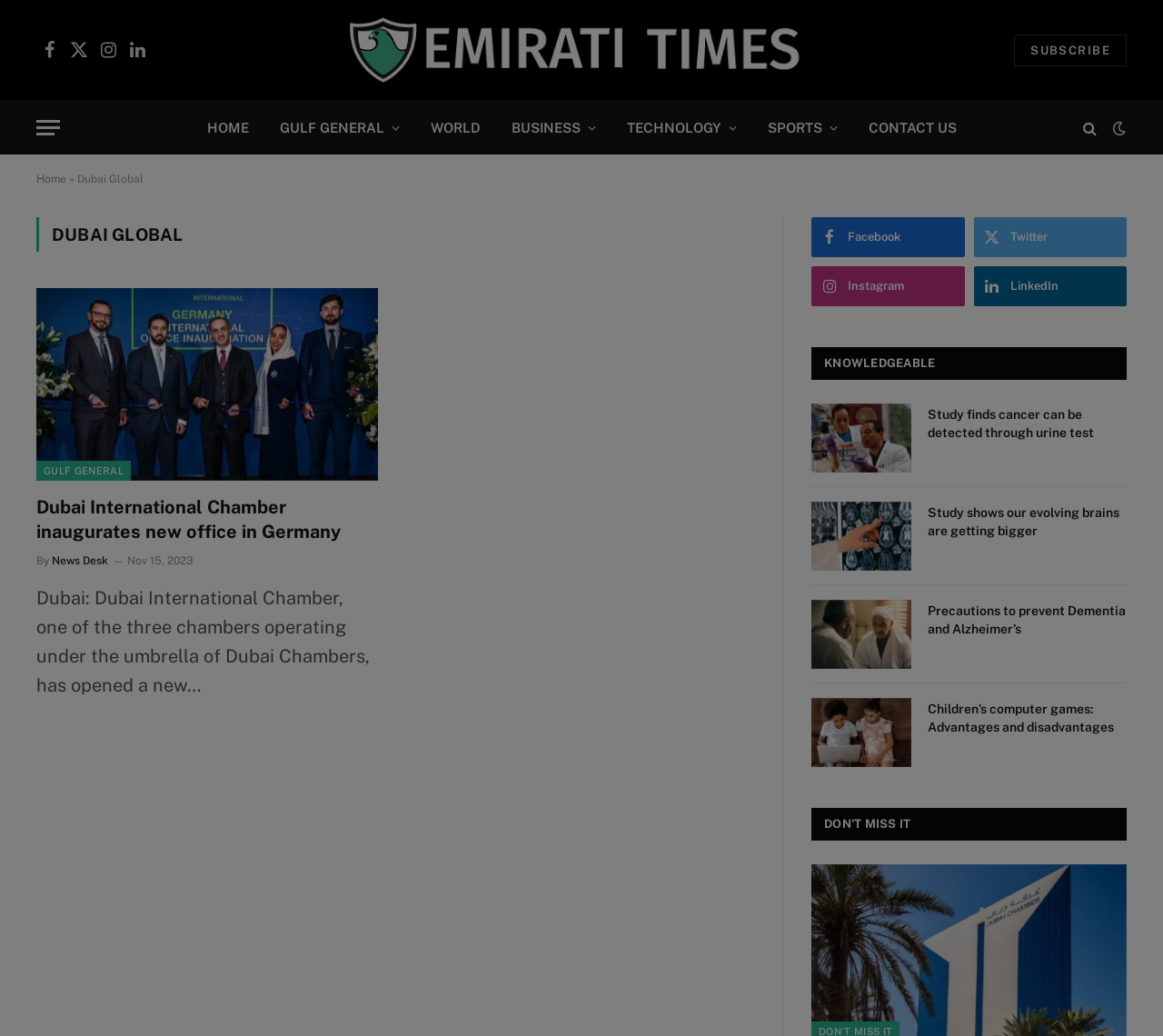How many main news categories are there?
Please provide a comprehensive answer based on the information in the image.

I examined the navigation menu and found six main news categories: HOME, GULF GENERAL, WORLD, BUSINESS, TECHNOLOGY, and SPORTS.